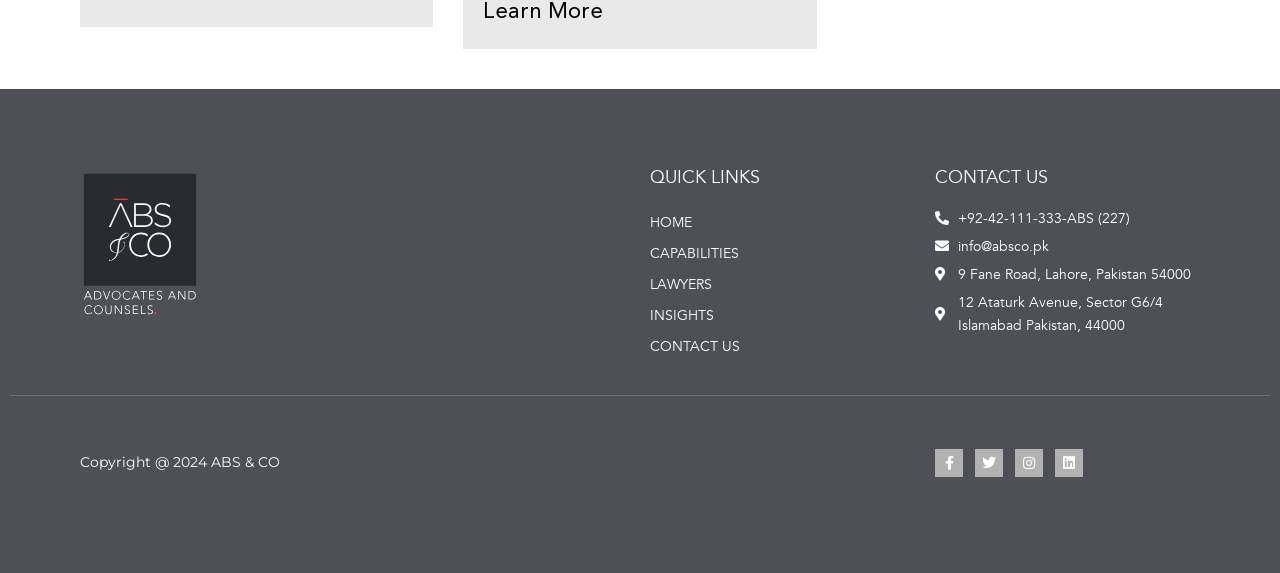Please answer the following question using a single word or phrase: 
How many office locations are listed?

2